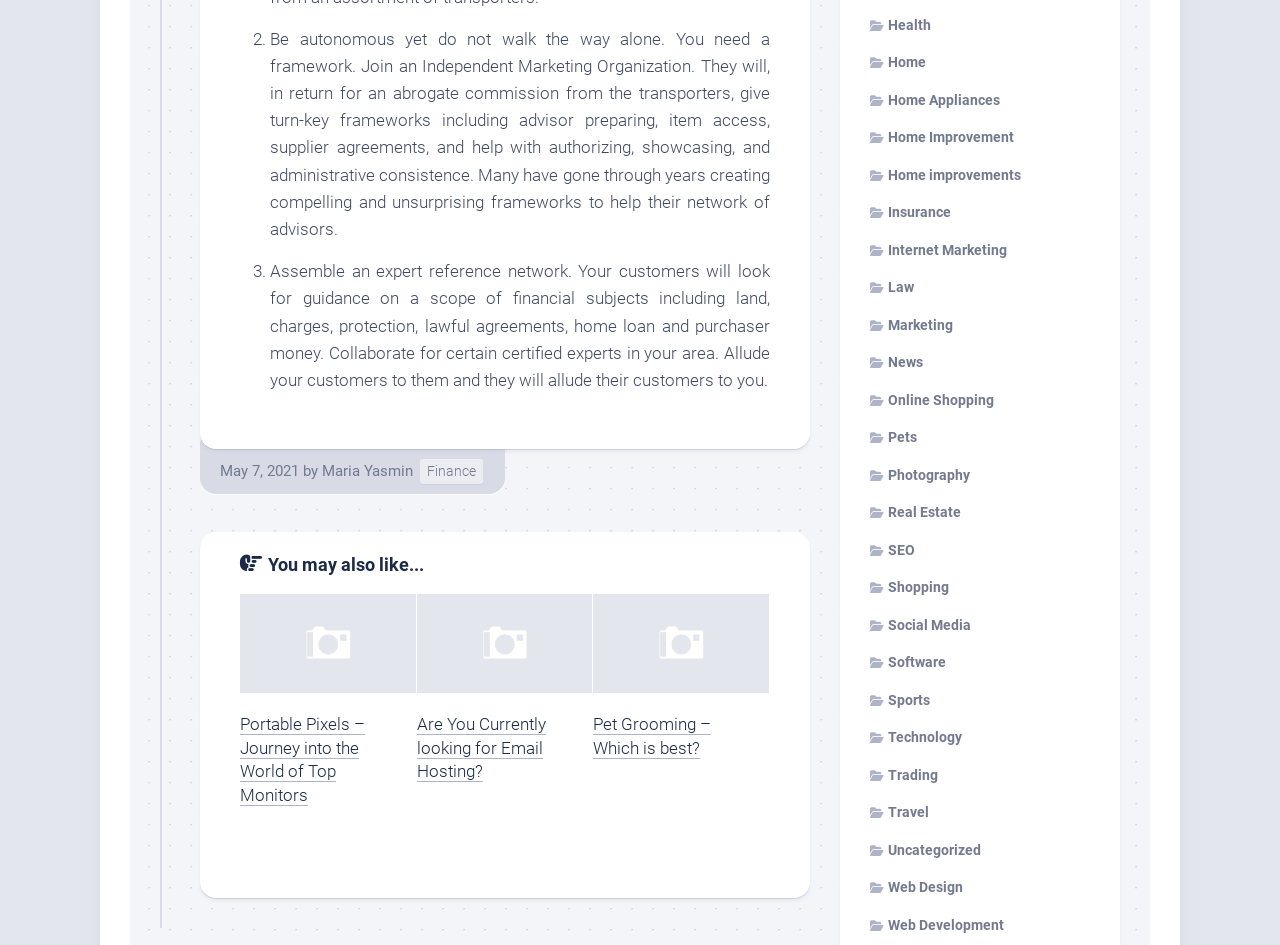Please pinpoint the bounding box coordinates for the region I should click to adhere to this instruction: "Click on 'Finance'".

[0.328, 0.486, 0.377, 0.512]